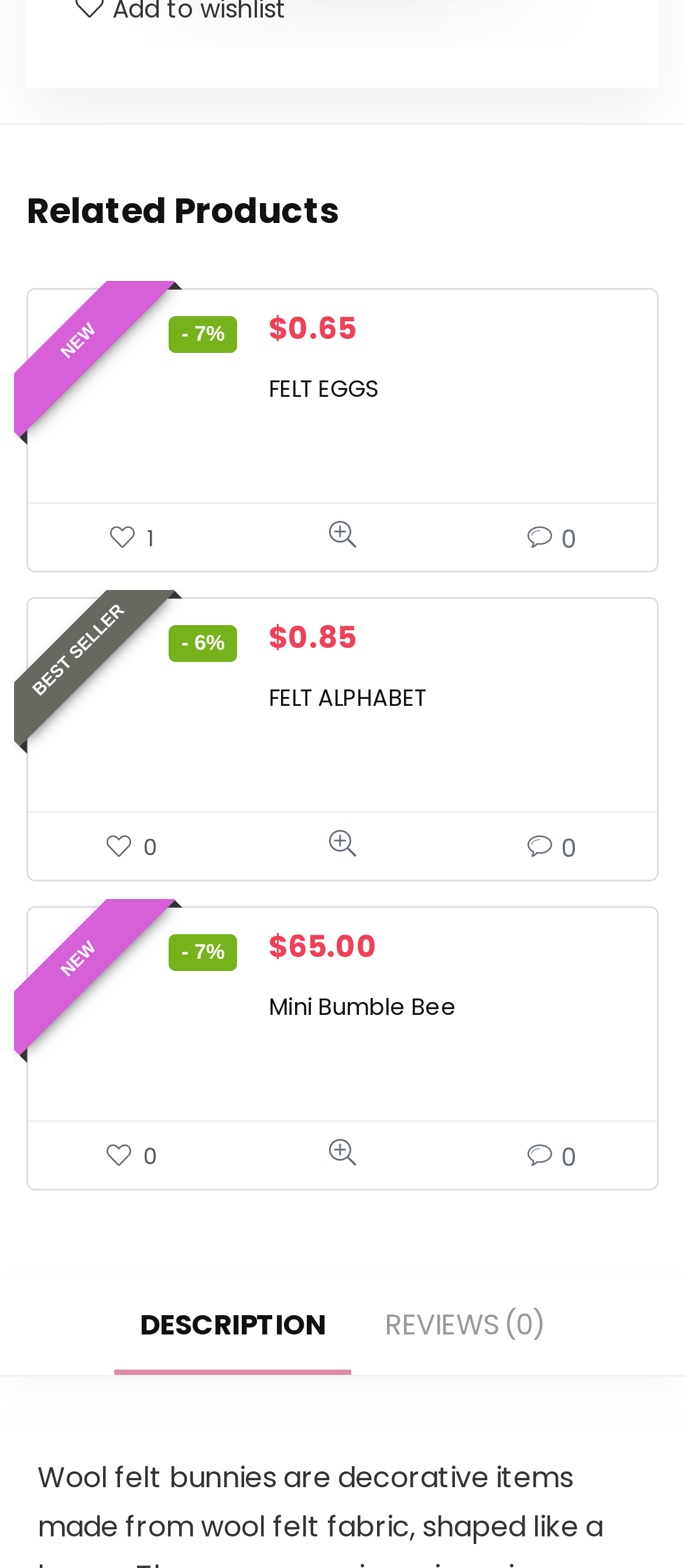Please determine the bounding box coordinates for the element that should be clicked to follow these instructions: "Open the podcast in a new window".

None